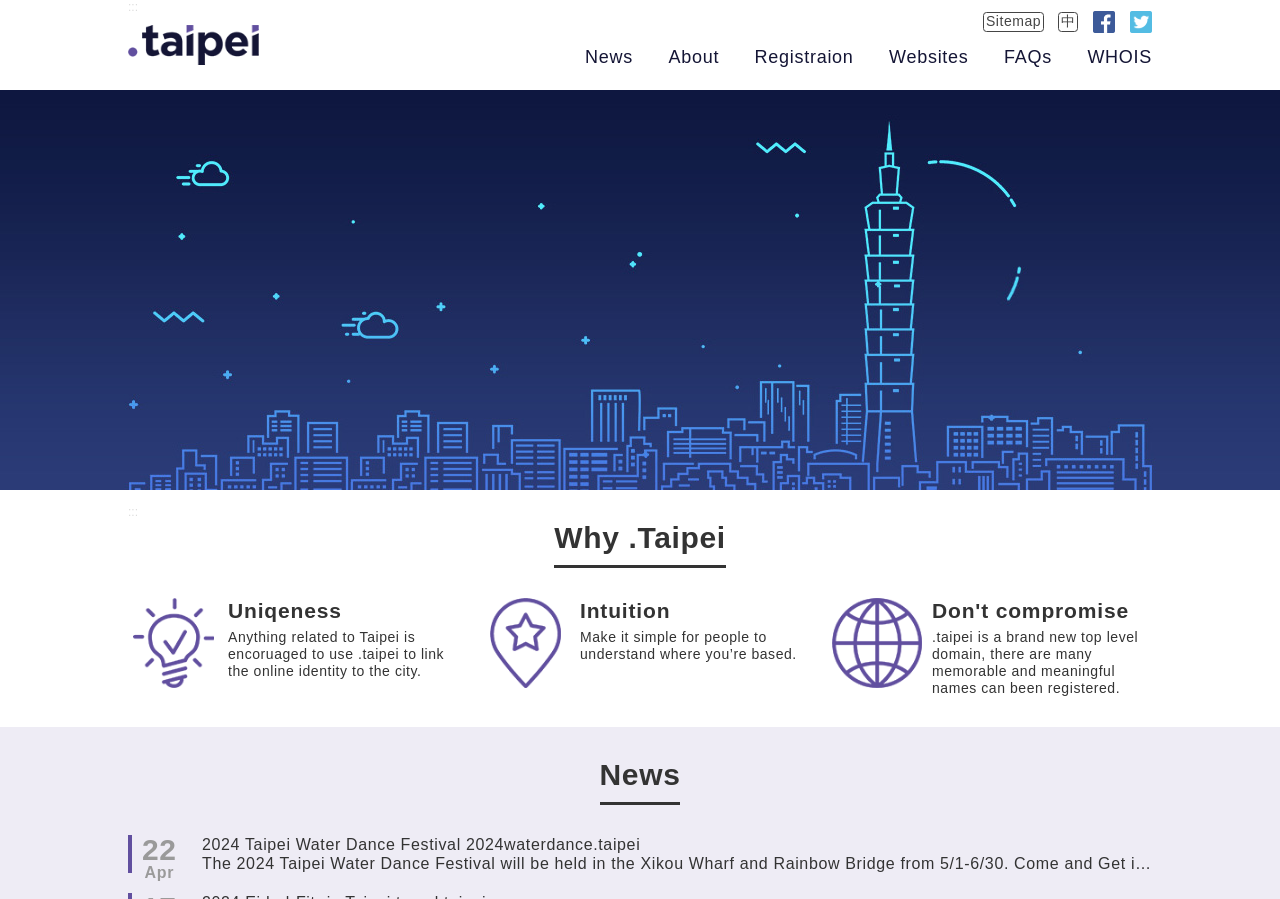Determine the bounding box of the UI component based on this description: "WHOIS". The bounding box coordinates should be four float values between 0 and 1, i.e., [left, top, right, bottom].

[0.85, 0.053, 0.9, 0.081]